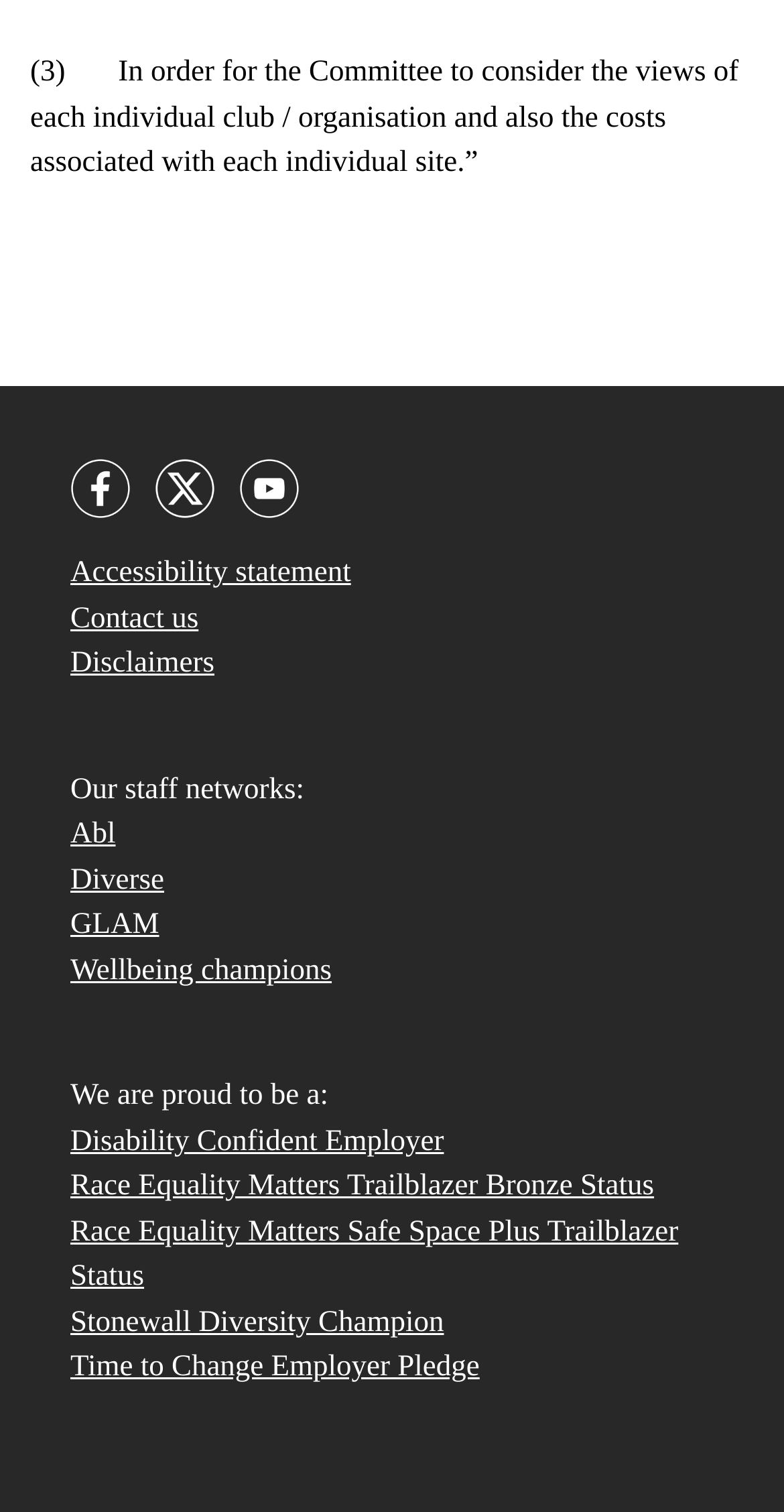Please mark the clickable region by giving the bounding box coordinates needed to complete this instruction: "Read Accessibility statement".

[0.09, 0.369, 0.448, 0.39]